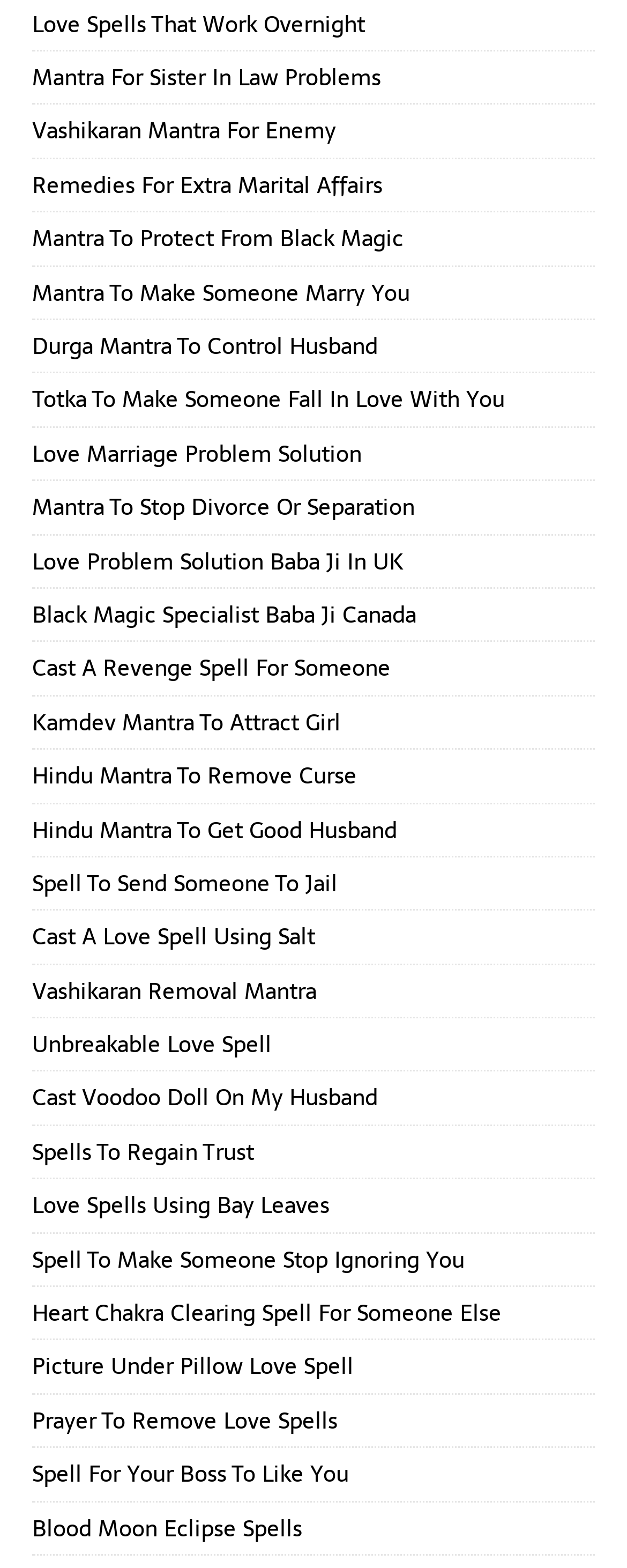What is the focus of the 'Mantra To Protect From Black Magic' link?
Based on the image, please offer an in-depth response to the question.

The link 'Mantra To Protect From Black Magic' suggests that it provides a mantra or spell to protect oneself from the negative effects of black magic, which is a common concern in many cultures.